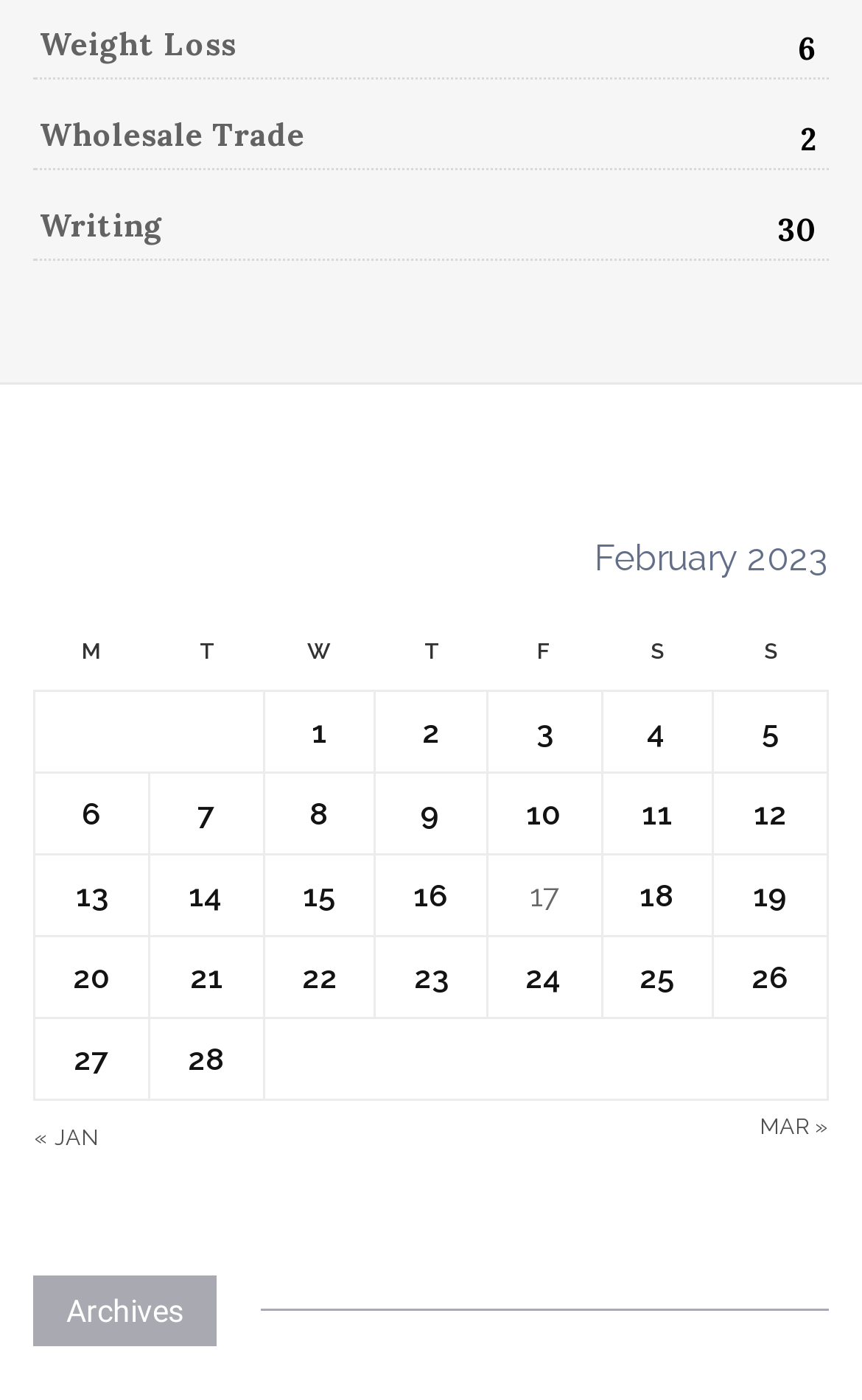What is the content of the cell in the first row and second column?
Please use the image to deliver a detailed and complete answer.

The content of the cell in the first row and second column can be found by examining the gridcell element in the first row and second column, which contains a link with the text 'Posts published on February 1, 2023'.